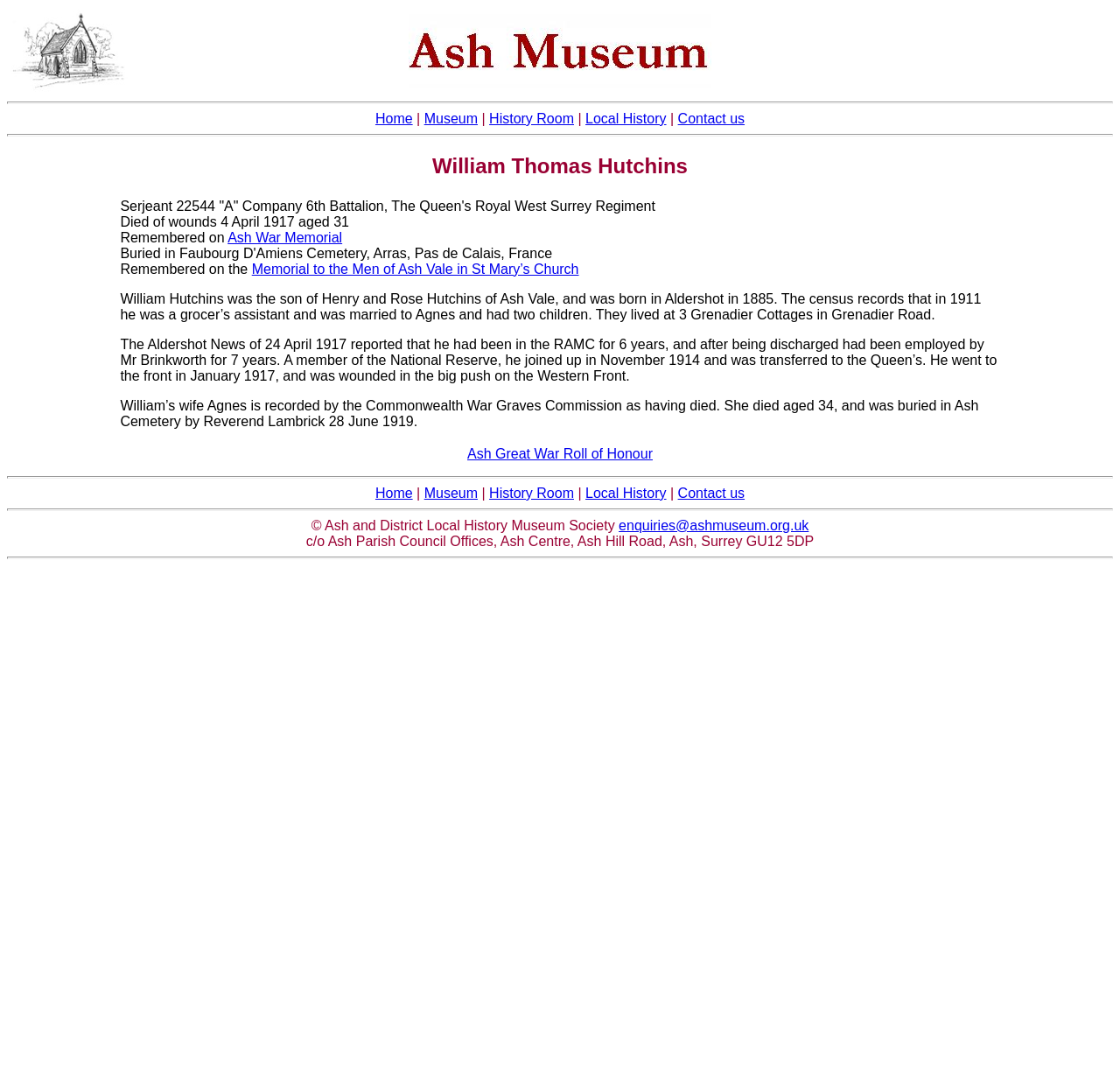Provide a thorough and detailed response to the question by examining the image: 
What is the email address of the Ash and District Local History Museum Society?

The email address can be found at the bottom of the webpage, which provides contact information for the museum society.